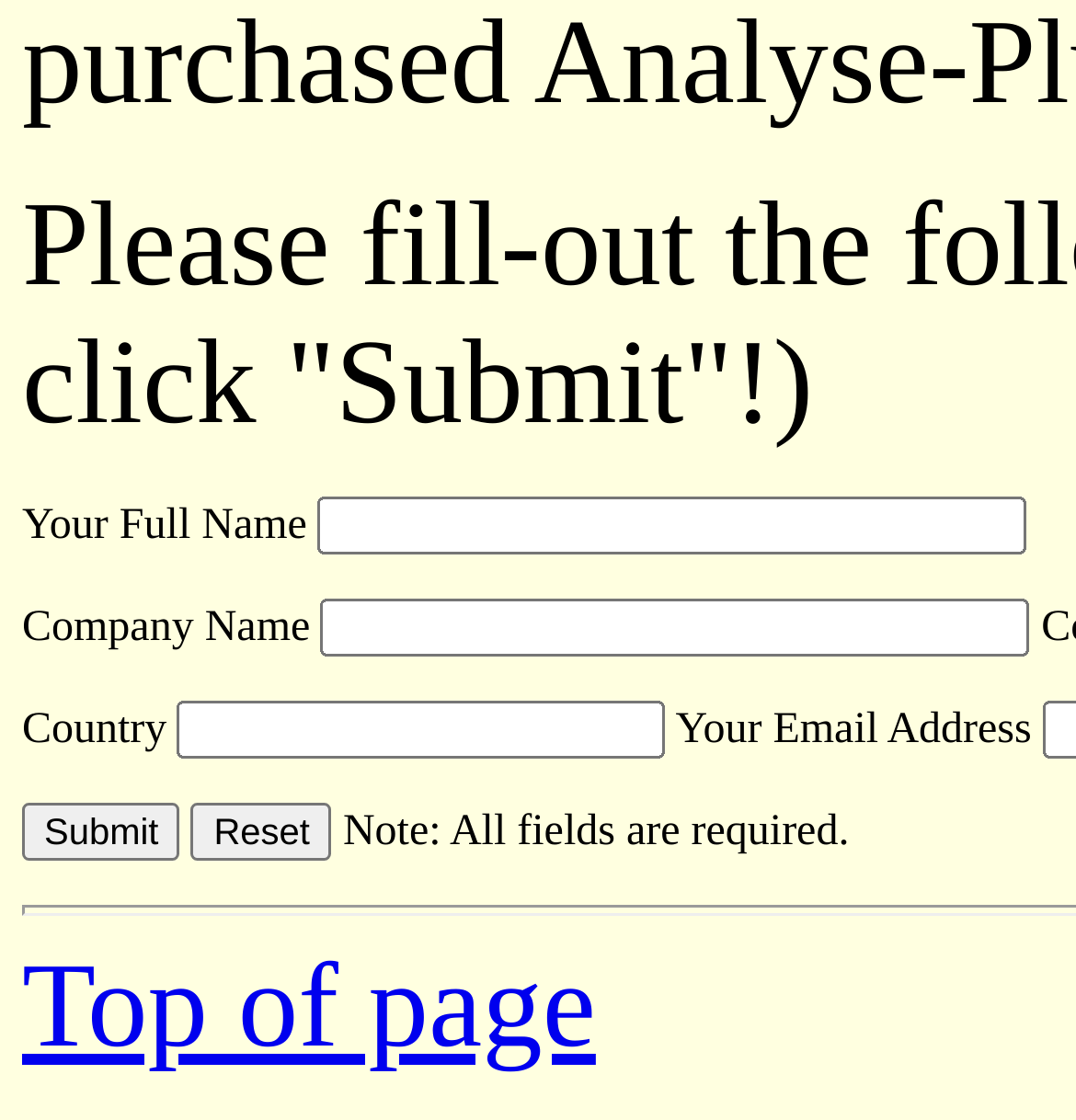Using the information in the image, give a comprehensive answer to the question: 
What is the function of the 'Top of page' link?

The 'Top of page' link is likely used to navigate the user back to the top of the webpage. This is a common functionality of such links, especially on long webpages.